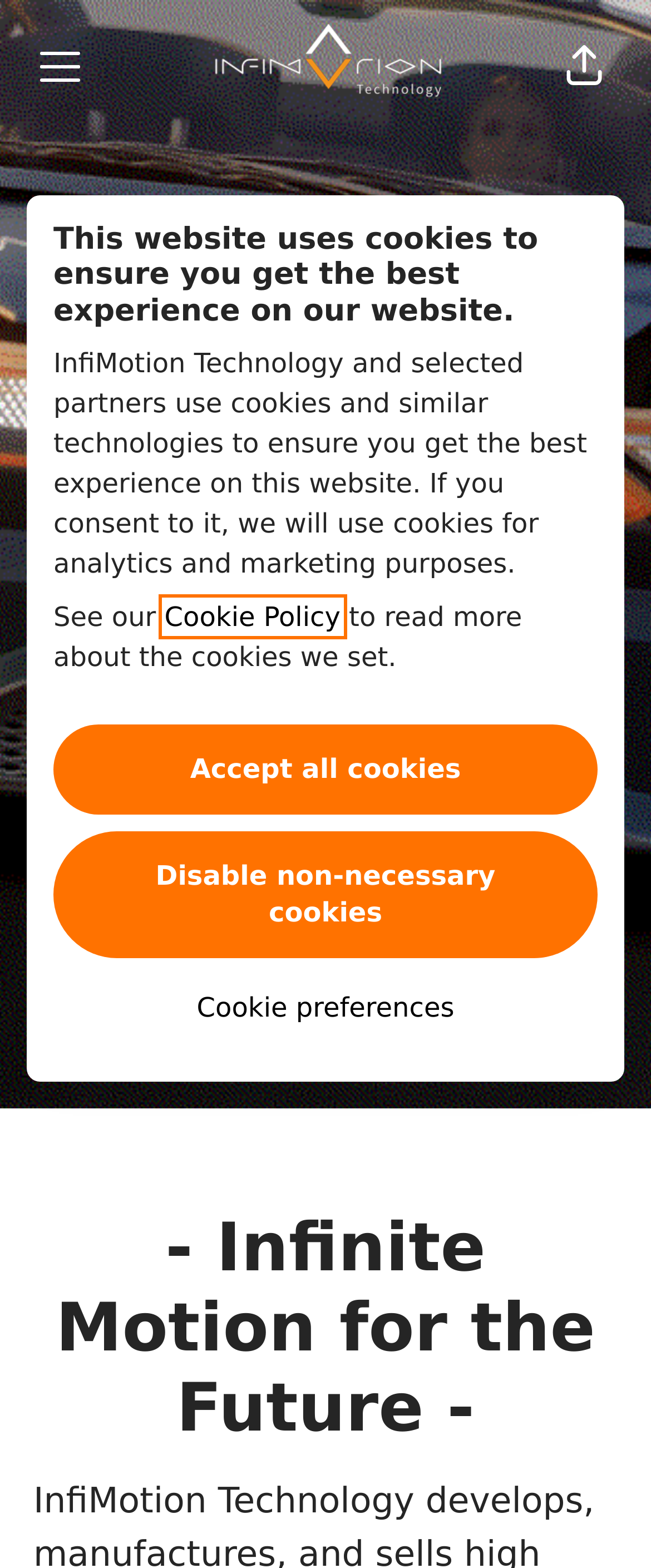Explain the webpage's design and content in an elaborate manner.

The webpage is about InfiMotion Technology, a company that develops, manufactures, and sells high-performance electric drive units for fully electric vehicles. 

At the top of the page, there is a header section with a career menu button on the left and a share page button on the right. Below the header, a dialog box appears, which contains a notification about the website using cookies. This notification includes a heading, several paragraphs of text, and three buttons: "Accept all cookies", "Disable non-necessary cookies", and "Cookie preferences". The notification also contains a link to the "Cookie Policy" page.

Below the dialog box, there is a heading that welcomes users to InfiMotion Technology. On the left side of the page, there are two links: "Connect" and "Job openings". 

At the bottom of the page, there is a large heading that reads "- Infinite Motion for the Future -". A "Scroll to content" button is located above this heading.